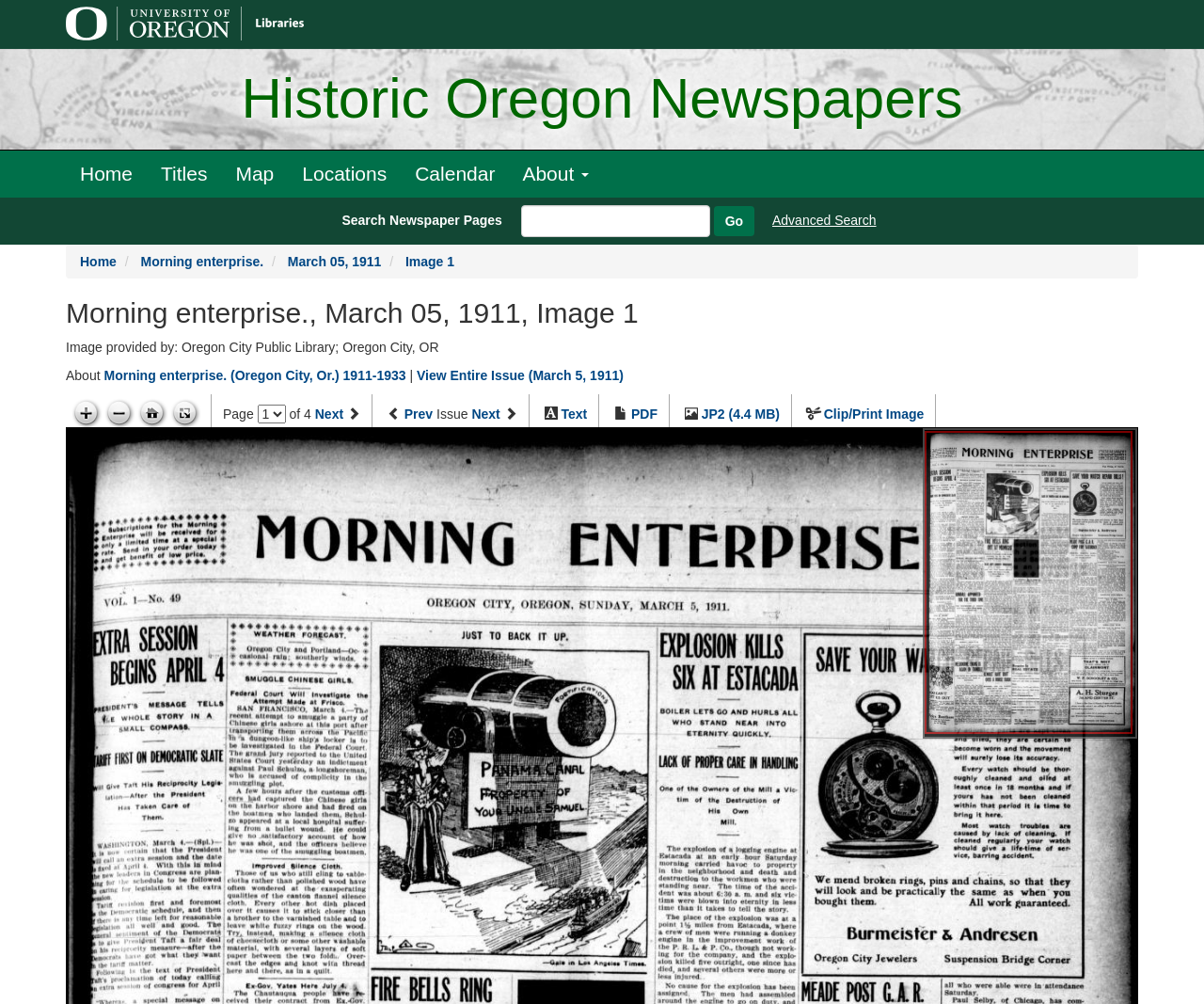What is the name of the newspaper?
Please use the visual content to give a single word or phrase answer.

Morning enterprise